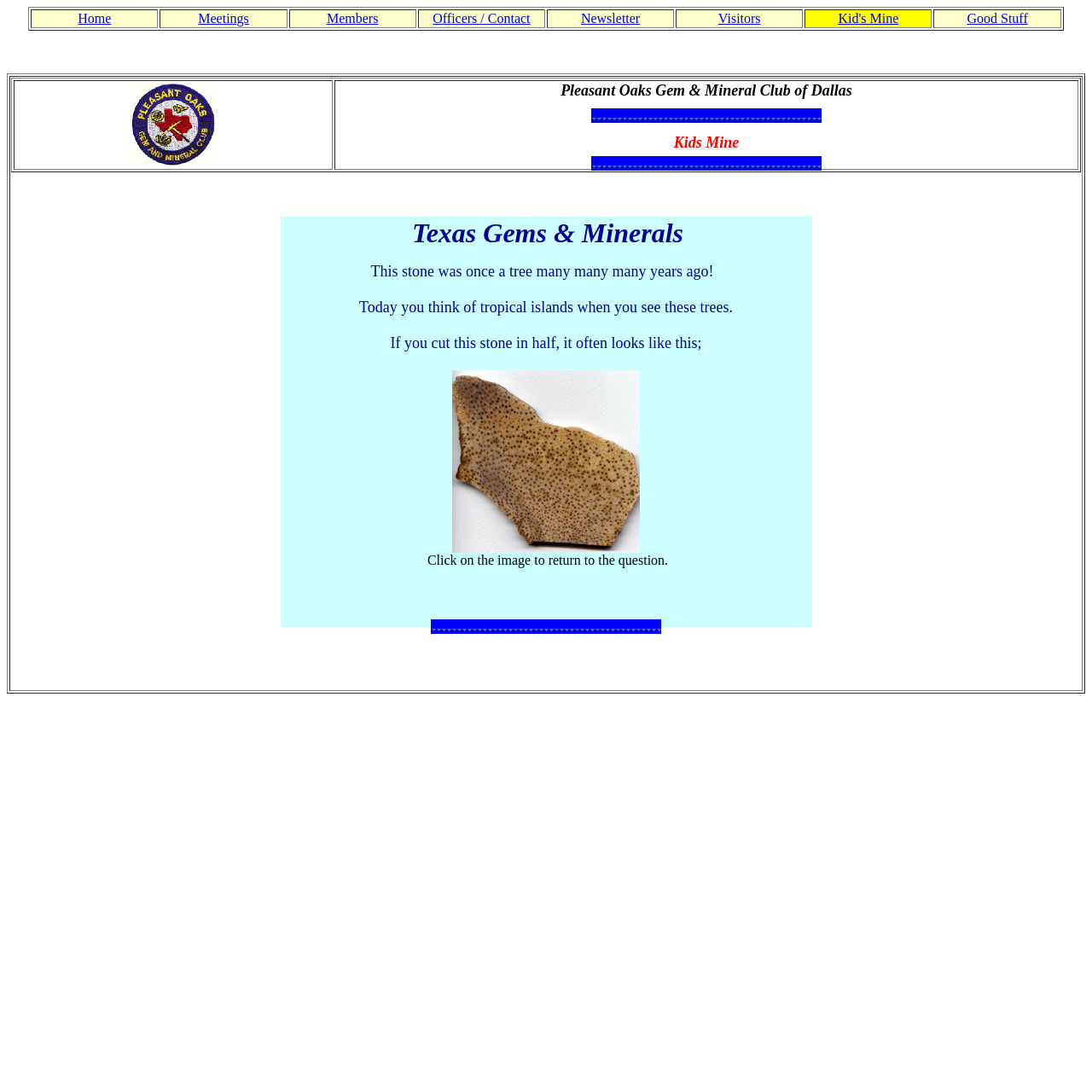Kindly respond to the following question with a single word or a brief phrase: 
How many images are in the table cell?

3